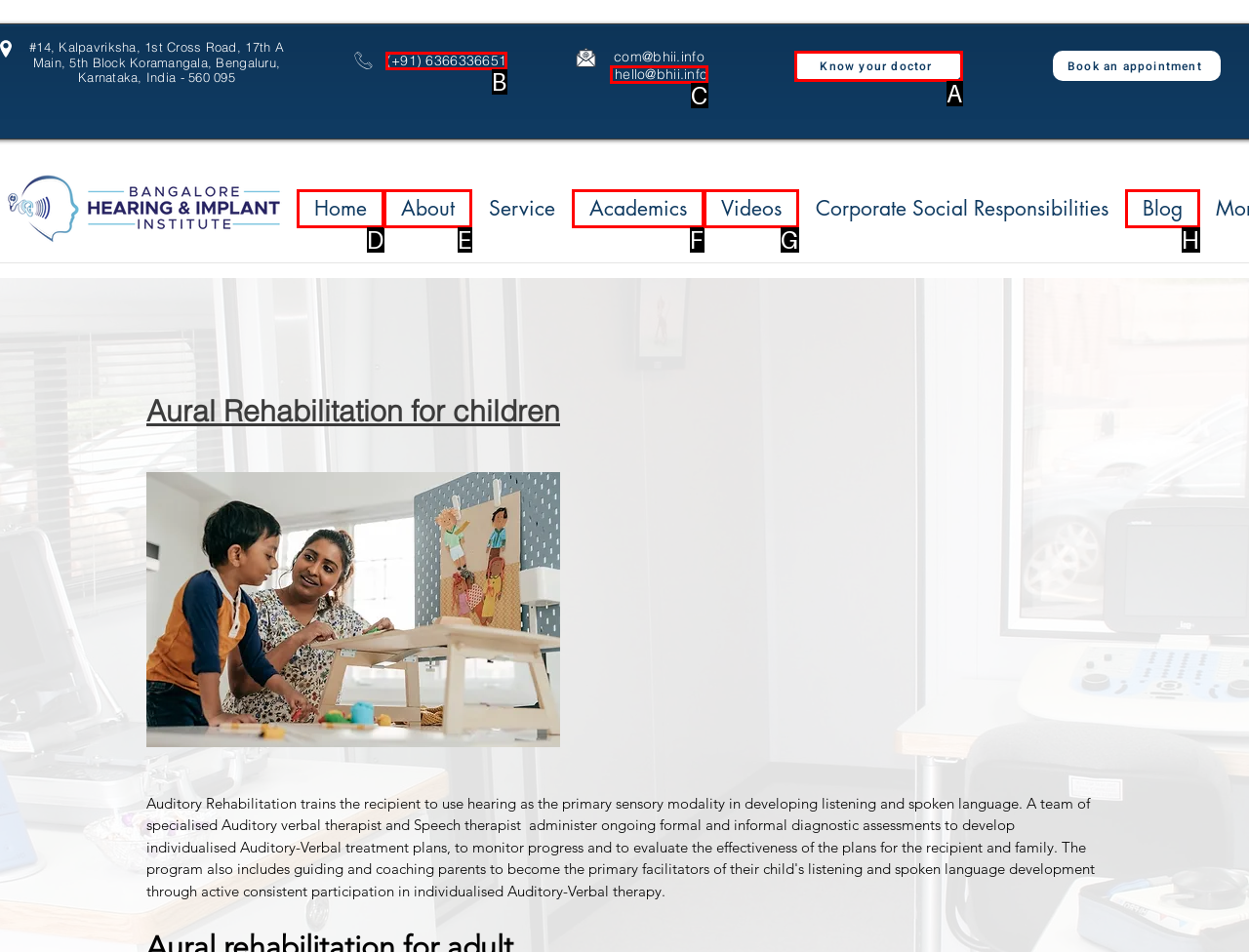Identify the letter of the UI element that corresponds to: Academics
Respond with the letter of the option directly.

F